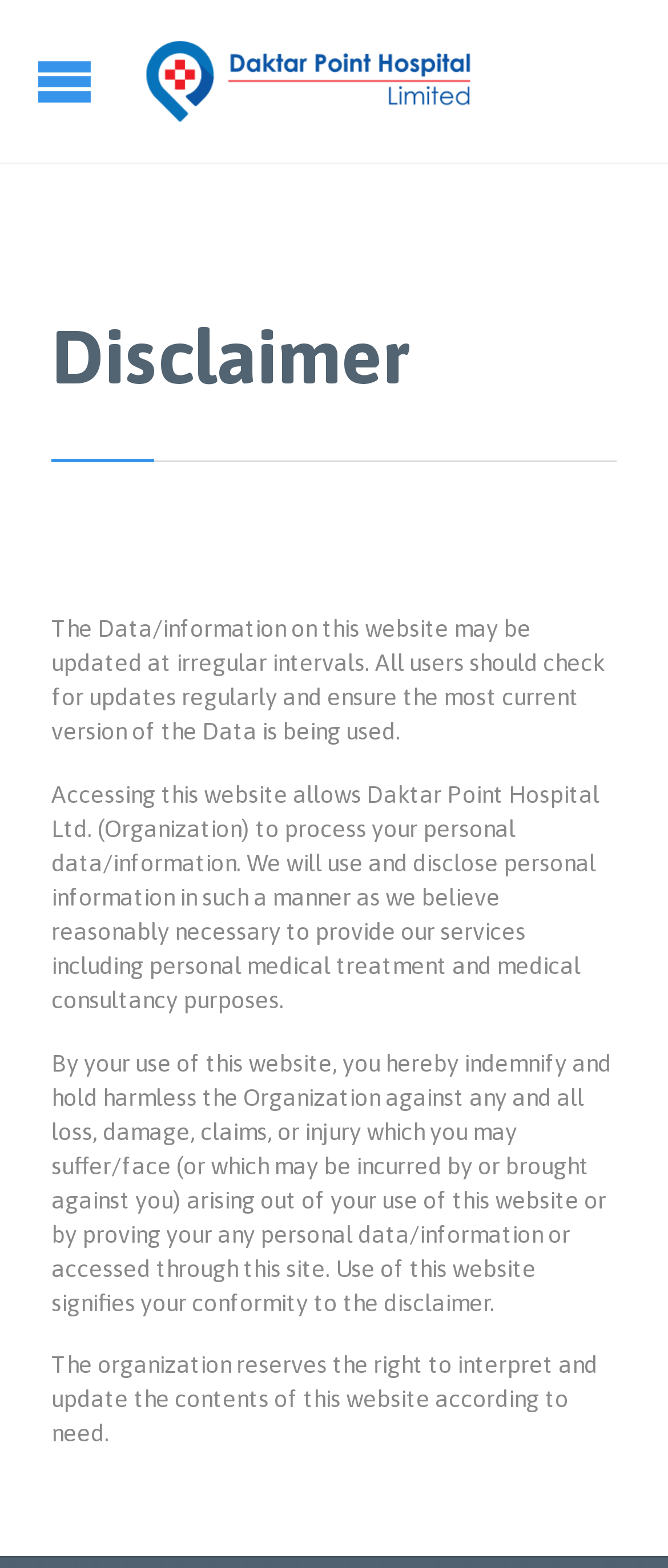Respond to the question below with a concise word or phrase:
How often should users check for updates on this website?

Regularly